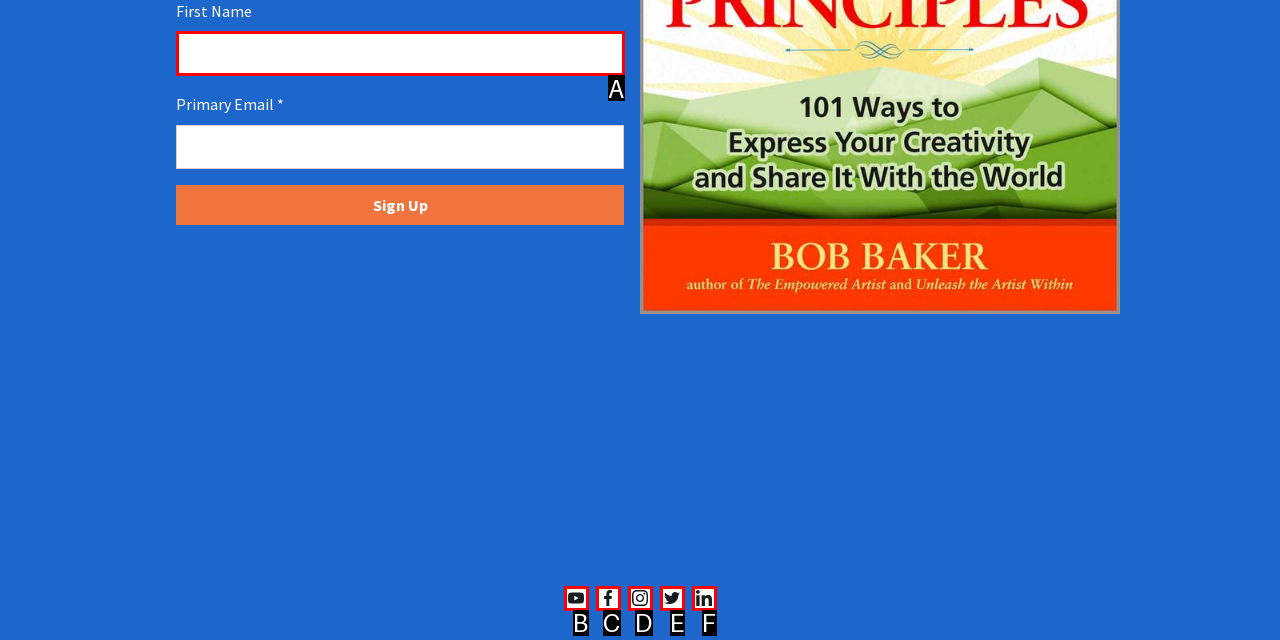Point out the HTML element that matches the following description: Instagram
Answer with the letter from the provided choices.

D